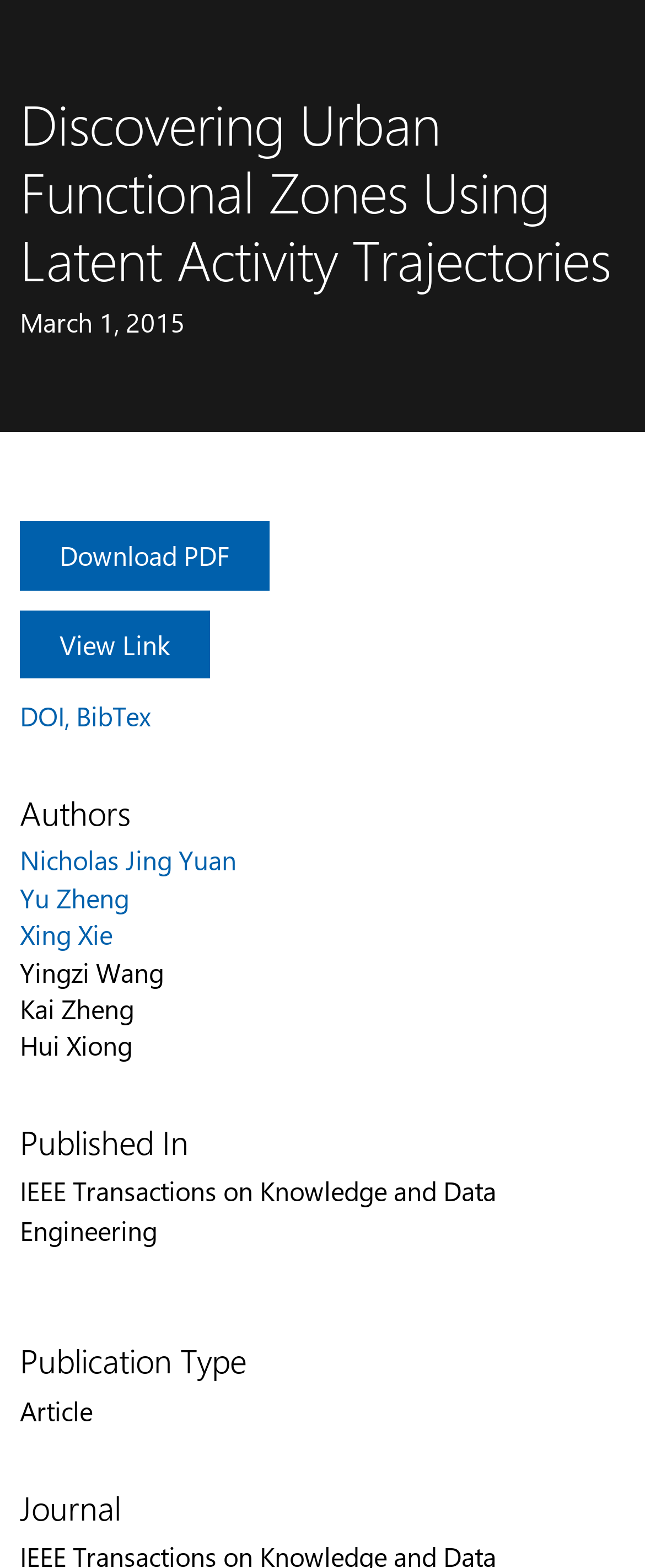Please find the bounding box for the UI element described by: "Nicholas Jing Yuan".

[0.031, 0.537, 0.367, 0.56]